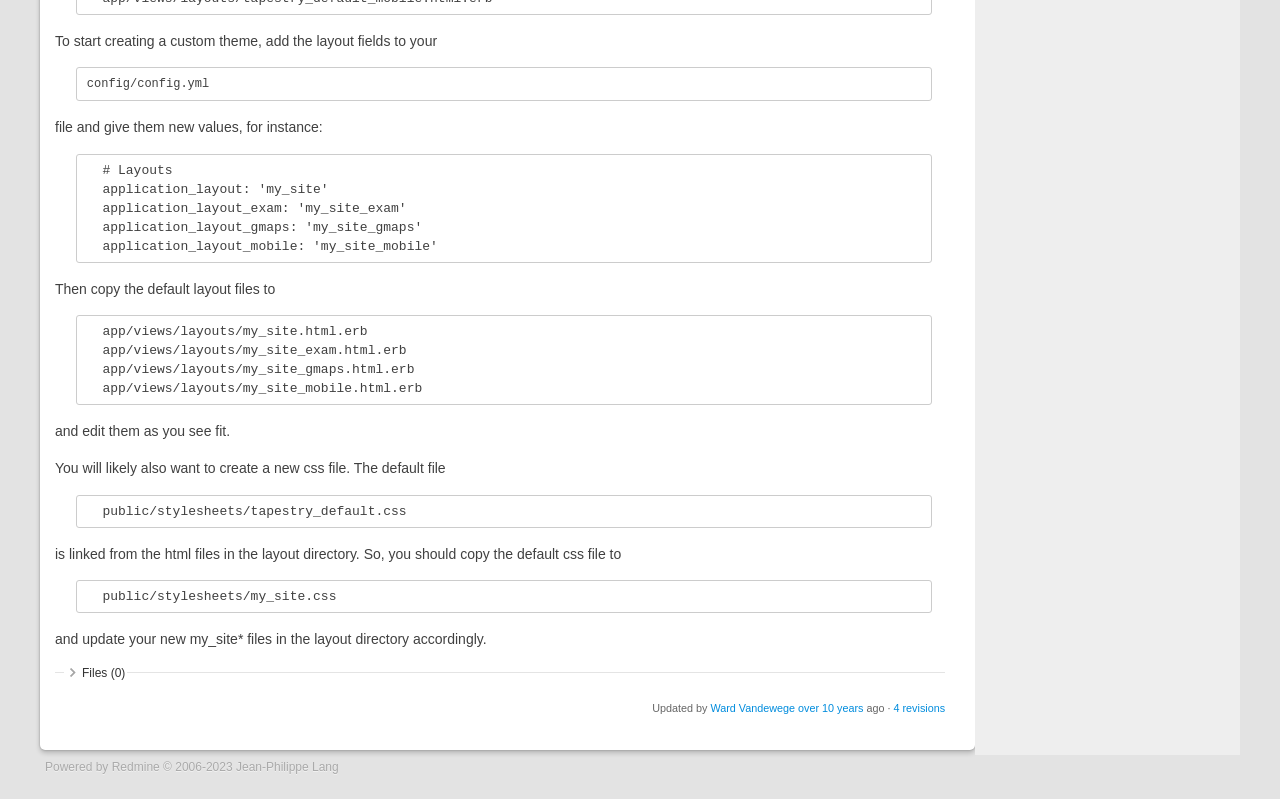Identify the bounding box coordinates for the UI element mentioned here: "over 10 years". Provide the coordinates as four float values between 0 and 1, i.e., [left, top, right, bottom].

[0.623, 0.879, 0.675, 0.894]